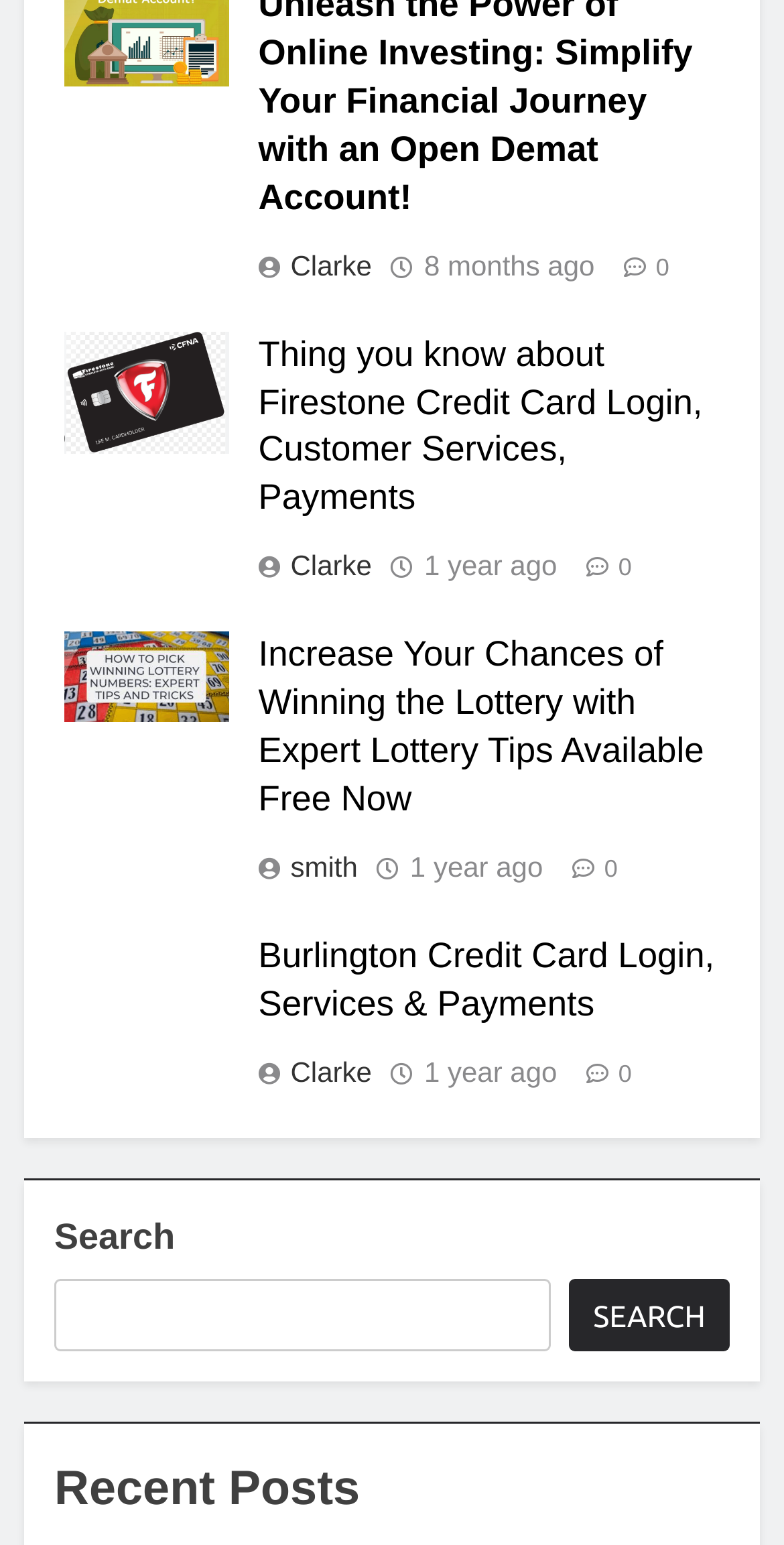What is the topic of the first article?
Examine the image and give a concise answer in one word or a short phrase.

Firestone Credit Card